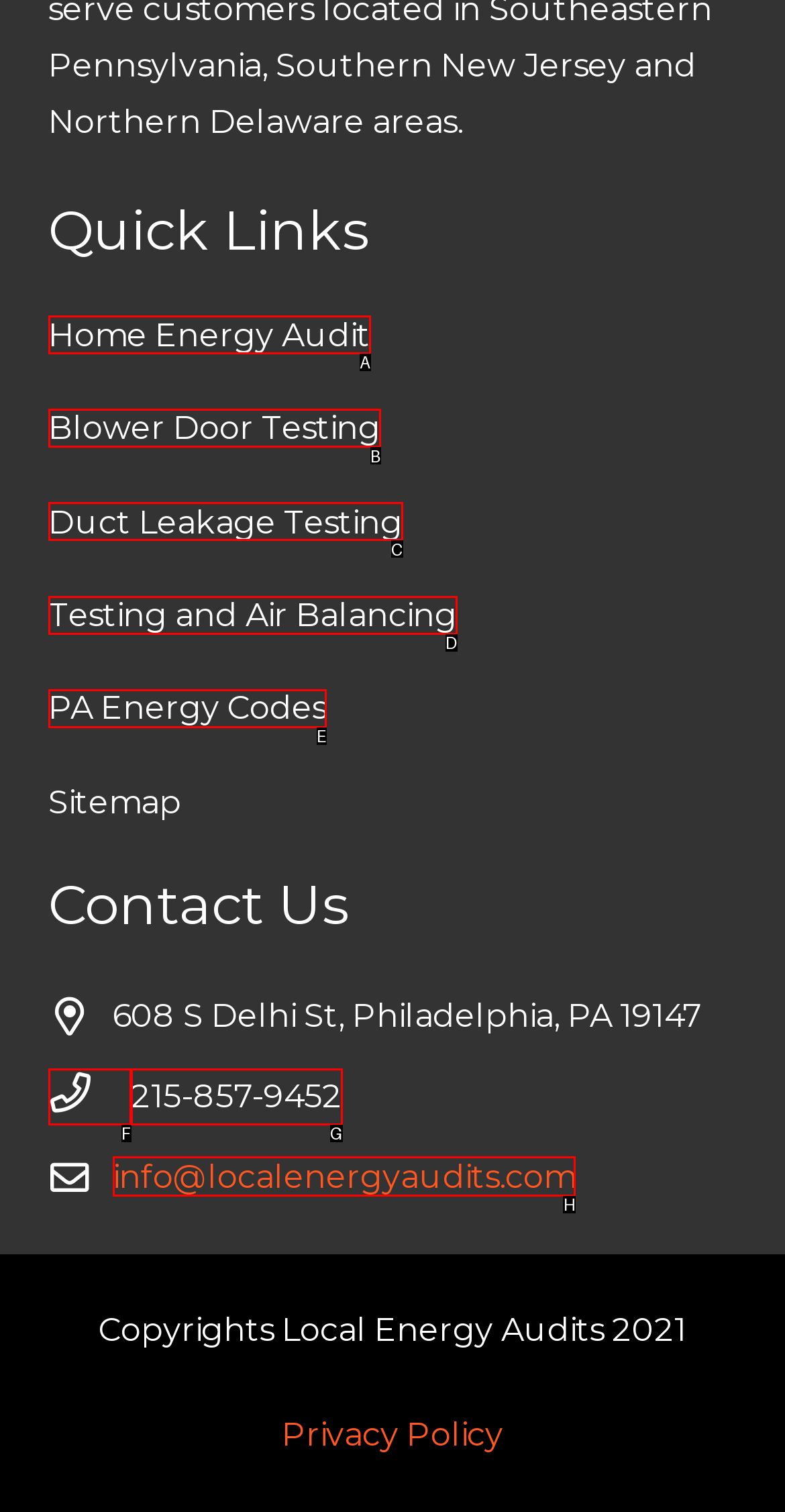Based on the task: Send an email to info@localenergyaudits.com, which UI element should be clicked? Answer with the letter that corresponds to the correct option from the choices given.

H